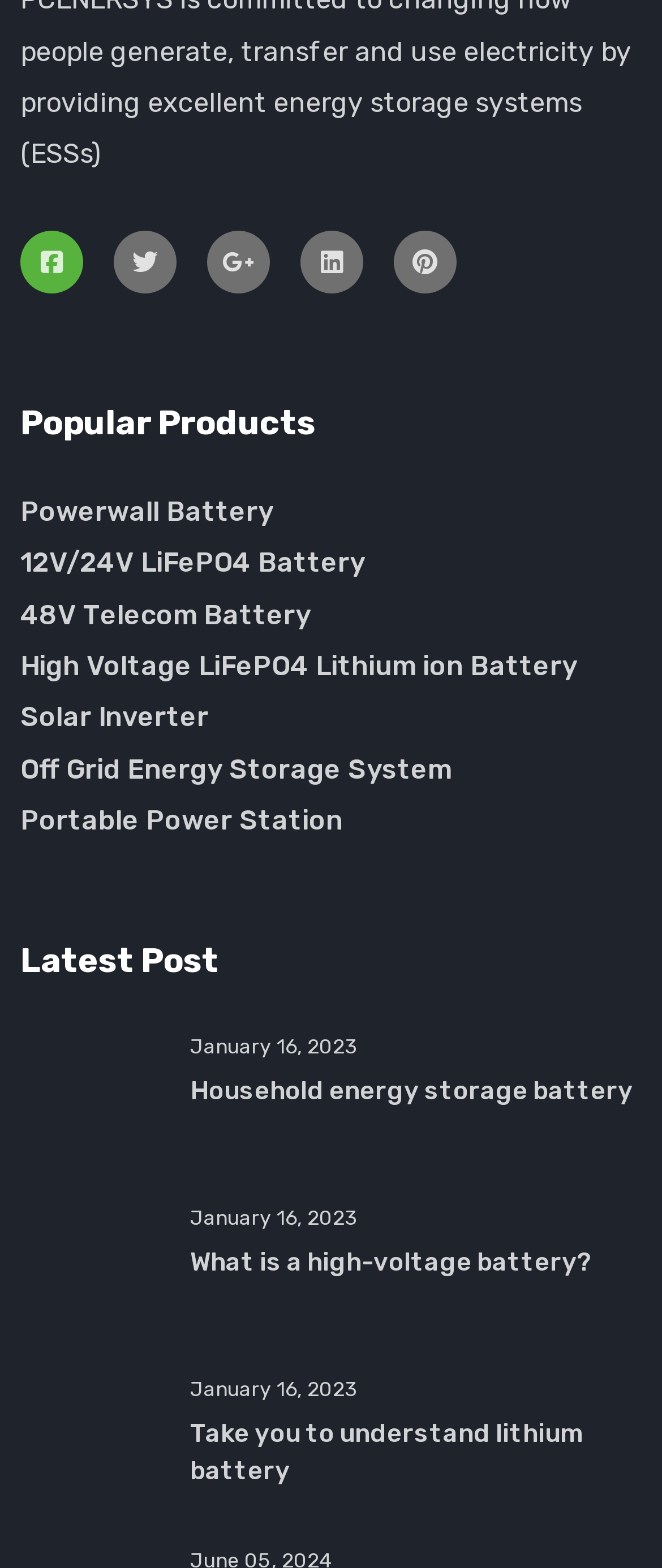Determine the bounding box coordinates of the clickable element to complete this instruction: "follow the 1463 link". Provide the coordinates in the format of four float numbers between 0 and 1, [left, top, right, bottom].

None